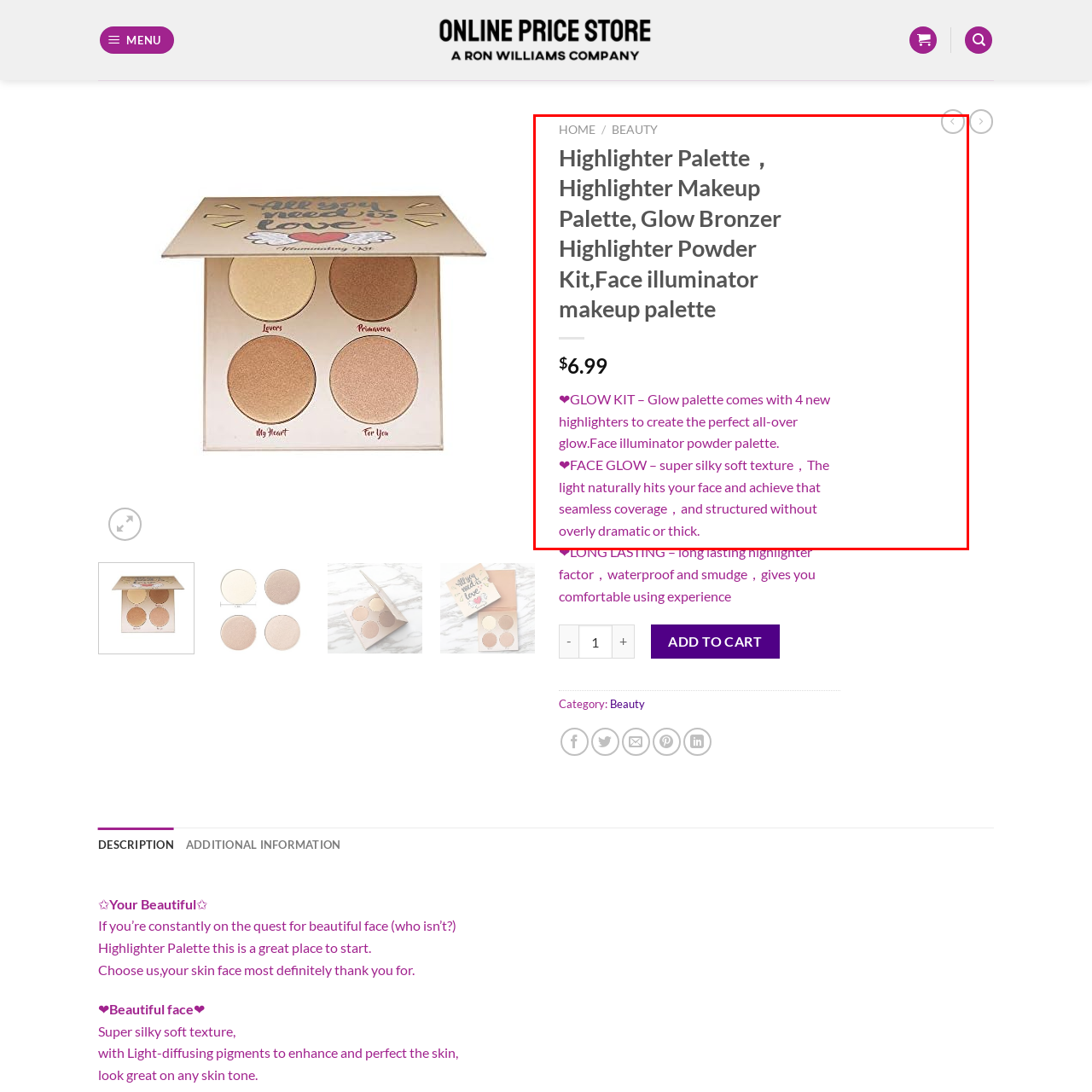Identify the subject within the red bounding box and respond to the following question in a single word or phrase:
What is the purpose of the Highlighter Palette?

To provide a natural glow